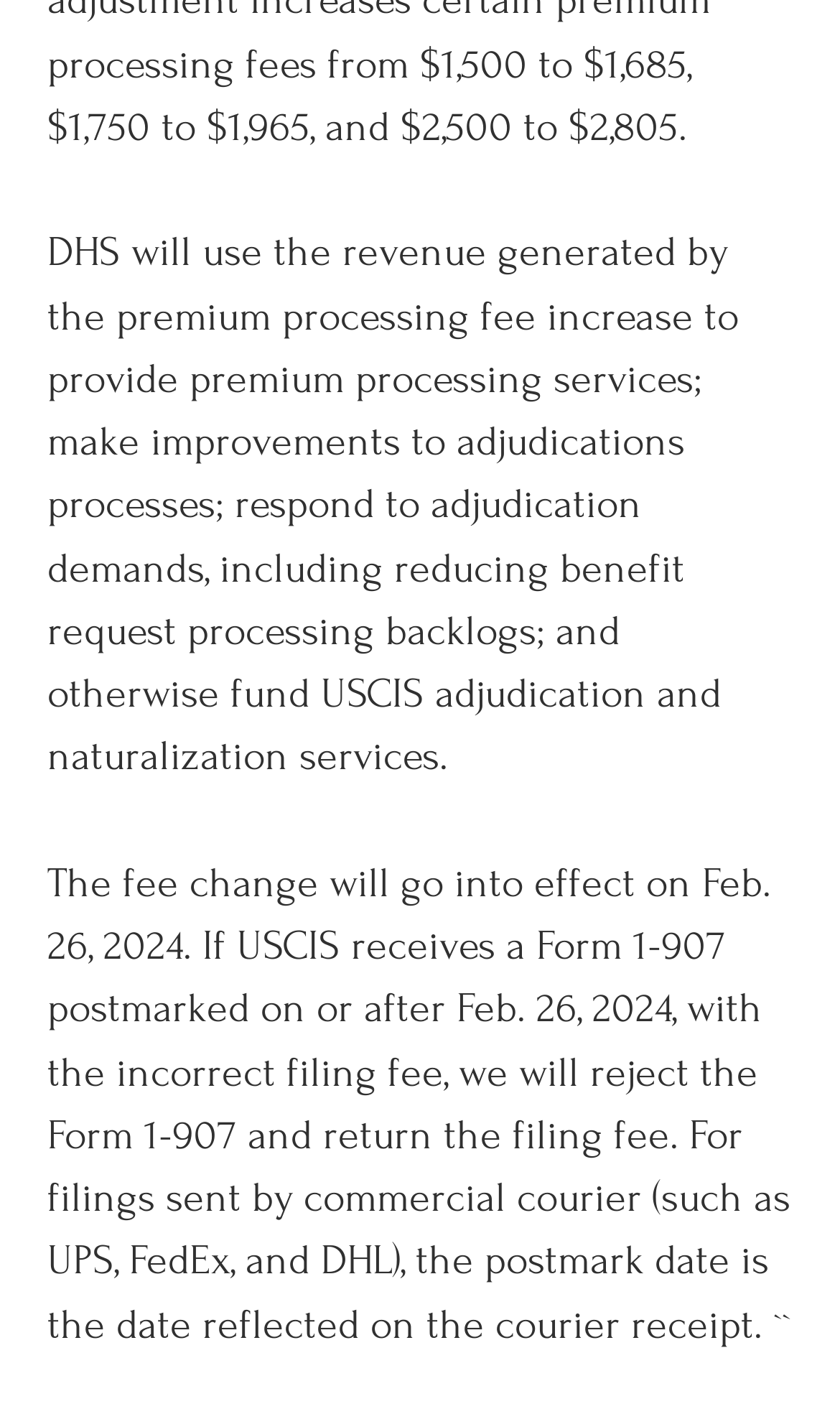What is the effective date of the fee change?
Please provide a comprehensive answer to the question based on the webpage screenshot.

The answer can be found in the static text at the top of the webpage, which states 'The fee change will go into effect on Feb. 26, 2024.'